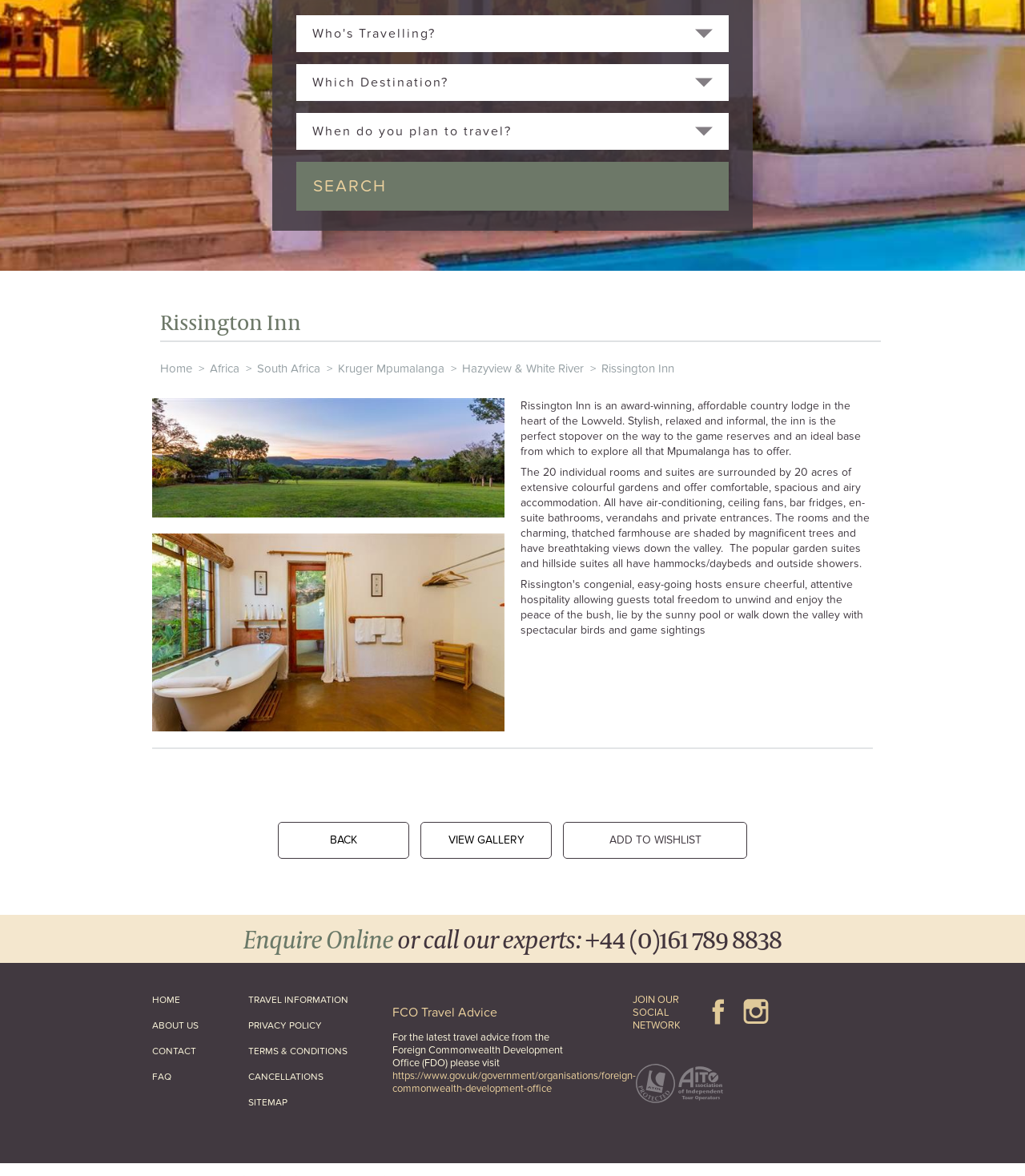Ascertain the bounding box coordinates for the UI element detailed here: "+44 (0)161 789 8838". The coordinates should be provided as [left, top, right, bottom] with each value being a float between 0 and 1.

[0.571, 0.767, 0.762, 0.796]